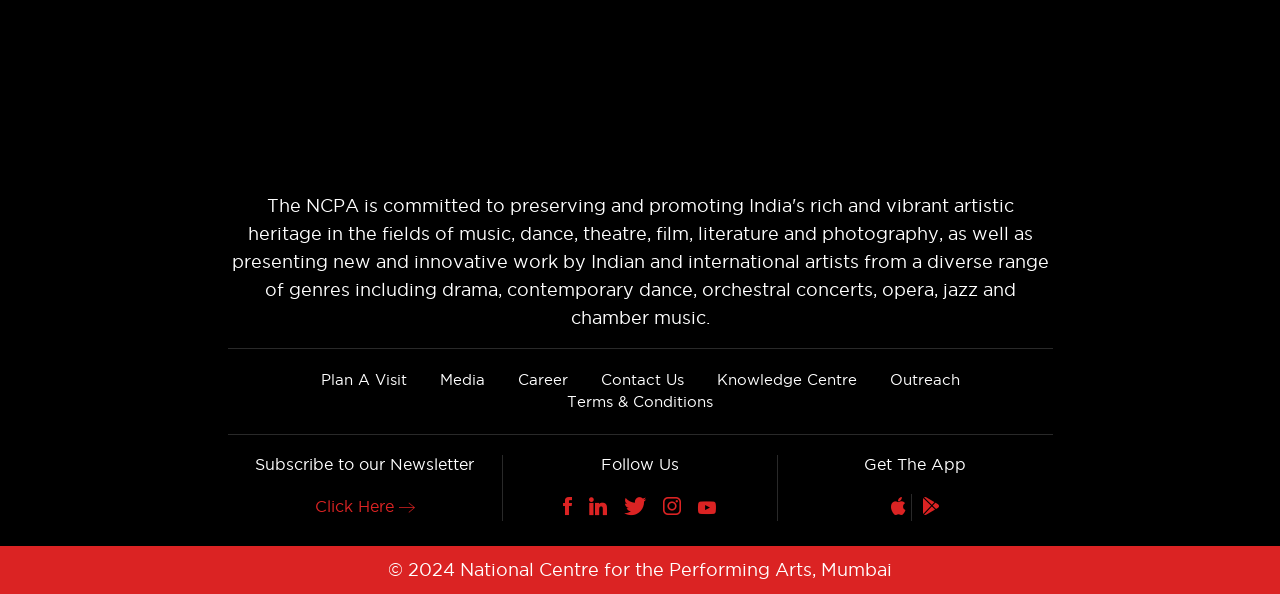Find the bounding box coordinates of the element to click in order to complete the given instruction: "Follow us on social media."

[0.44, 0.838, 0.447, 0.87]